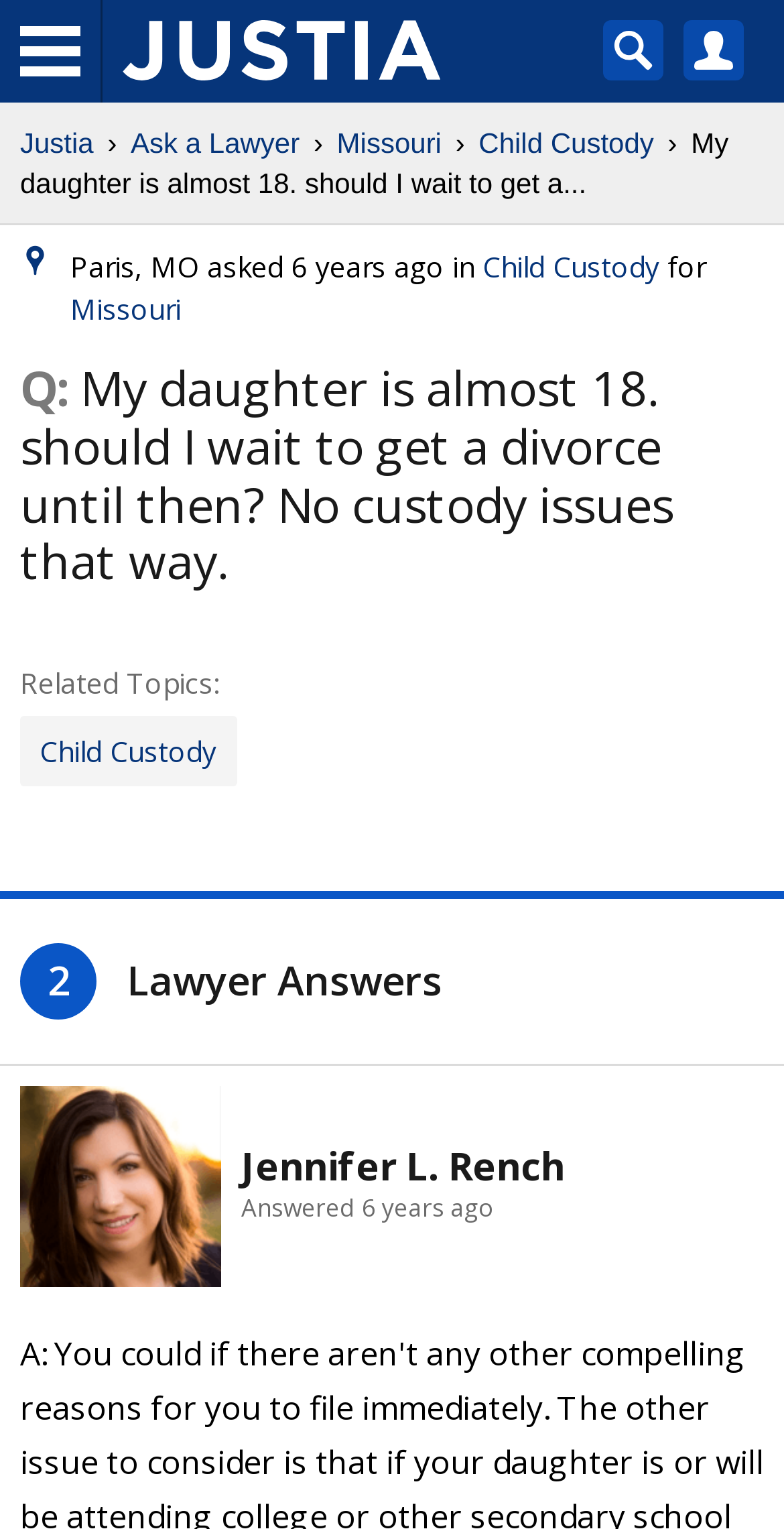Locate and extract the text of the main heading on the webpage.

Q: My daughter is almost 18. should I wait to get a divorce until then? No custody issues that way.